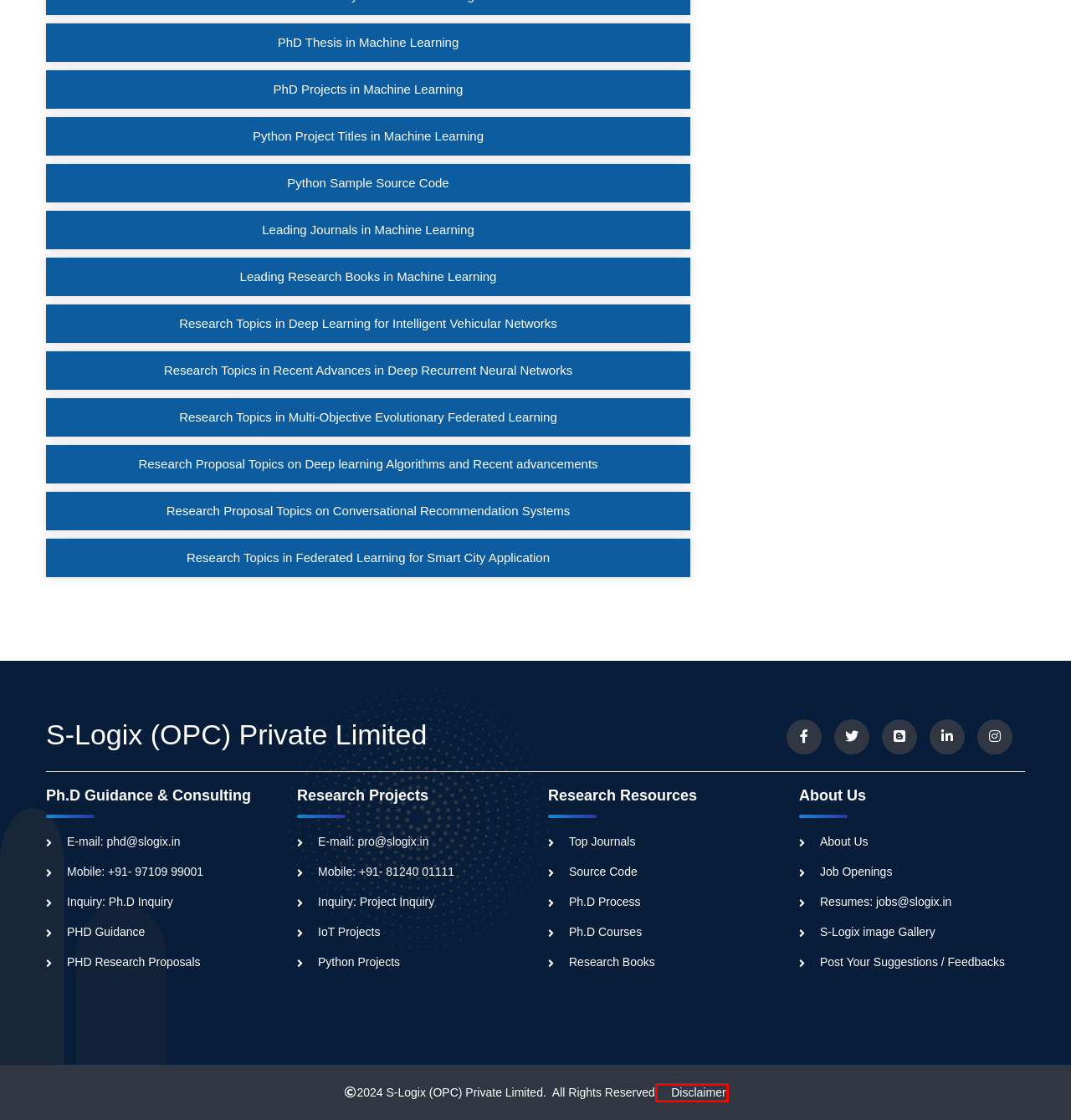Observe the screenshot of a webpage with a red bounding box around an element. Identify the webpage description that best fits the new page after the element inside the bounding box is clicked. The candidates are:
A. Best Books in Machine Learning Research 2022| S-Logix
B. Phd Research Proposal Topics in Deep Learning Algorithms  | S-Logix
C. PhD Process Step by Step|PhD Guidance in Chennai| S-Logix
D. PhD Research Guidance in Chennai| S-Logix
E. Research Python Projects|Python Projects in Chennai|Python for PhD | S-Logix
F. SLogix Disclaimer | S-Logix
G. Federated Learning Research Topics for Smart City Application | S-Logix
H. Impact Factor Journals in Computer Science 2021| S-Logix

F